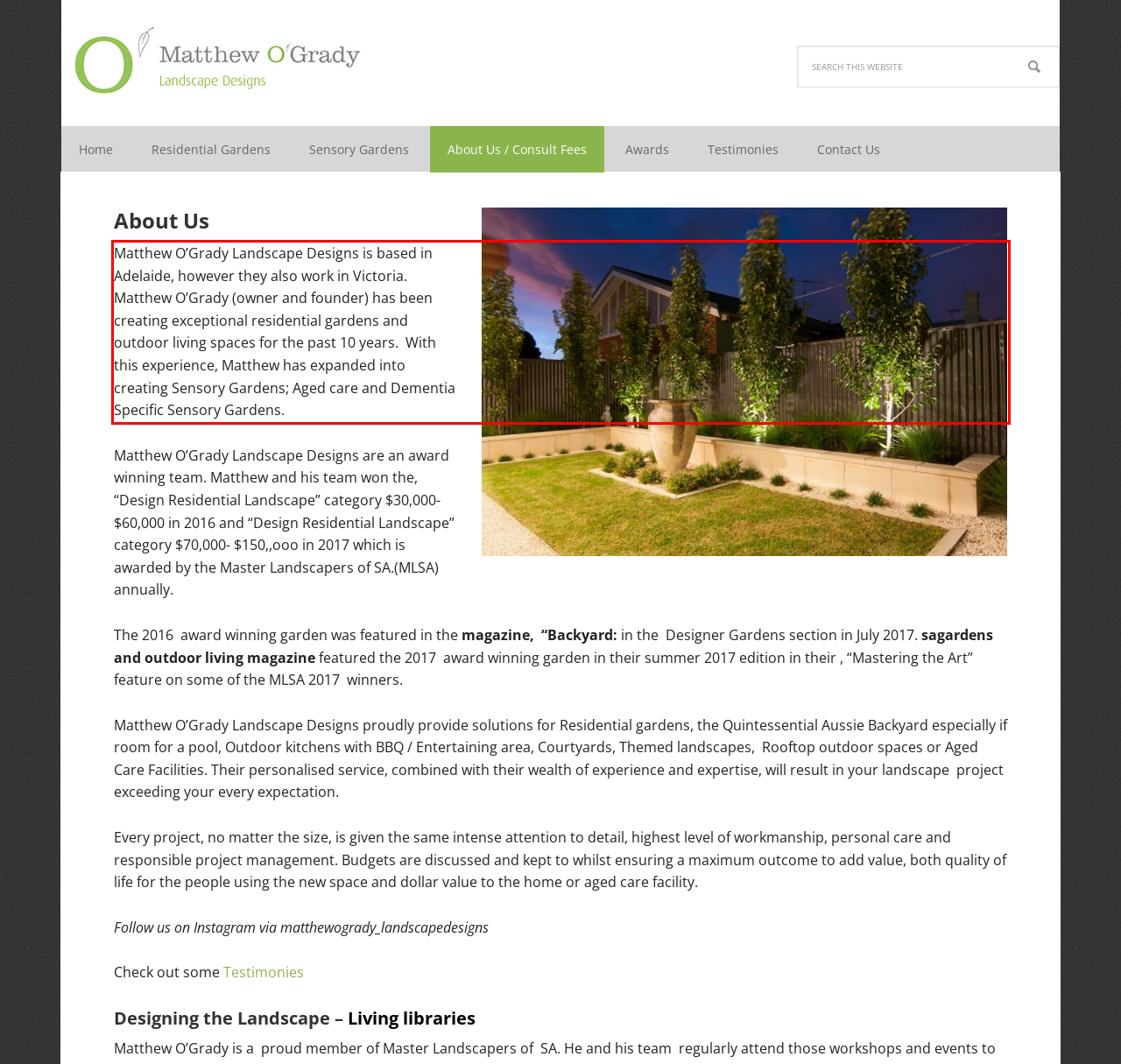Within the screenshot of the webpage, locate the red bounding box and use OCR to identify and provide the text content inside it.

Matthew O’Grady Landscape Designs is based in Adelaide, however they also work in Victoria. Matthew O’Grady (owner and founder) has been creating exceptional residential gardens and outdoor living spaces for the past 10 years. With this experience, Matthew has expanded into creating Sensory Gardens; Aged care and Dementia Specific Sensory Gardens.